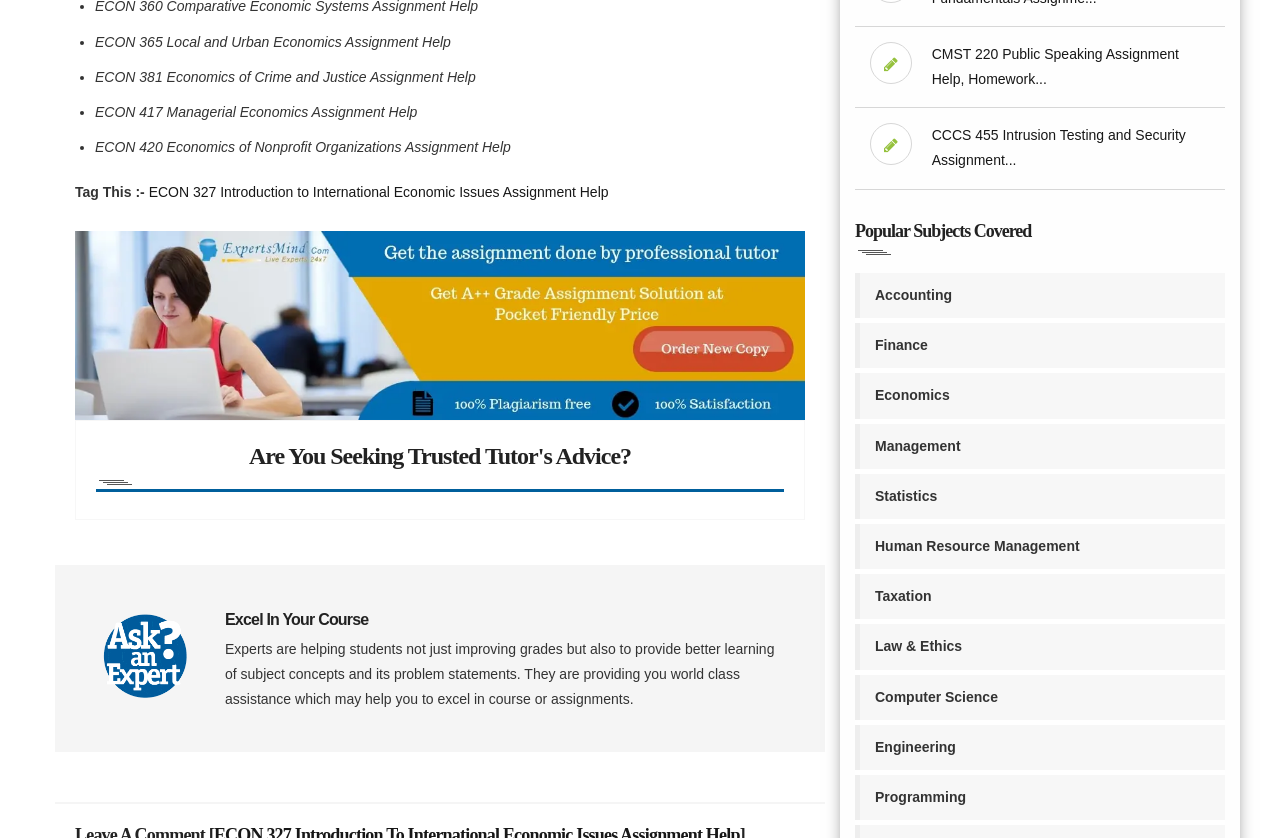What is the main topic of the webpage?
Look at the image and answer the question with a single word or phrase.

Economics assignment help